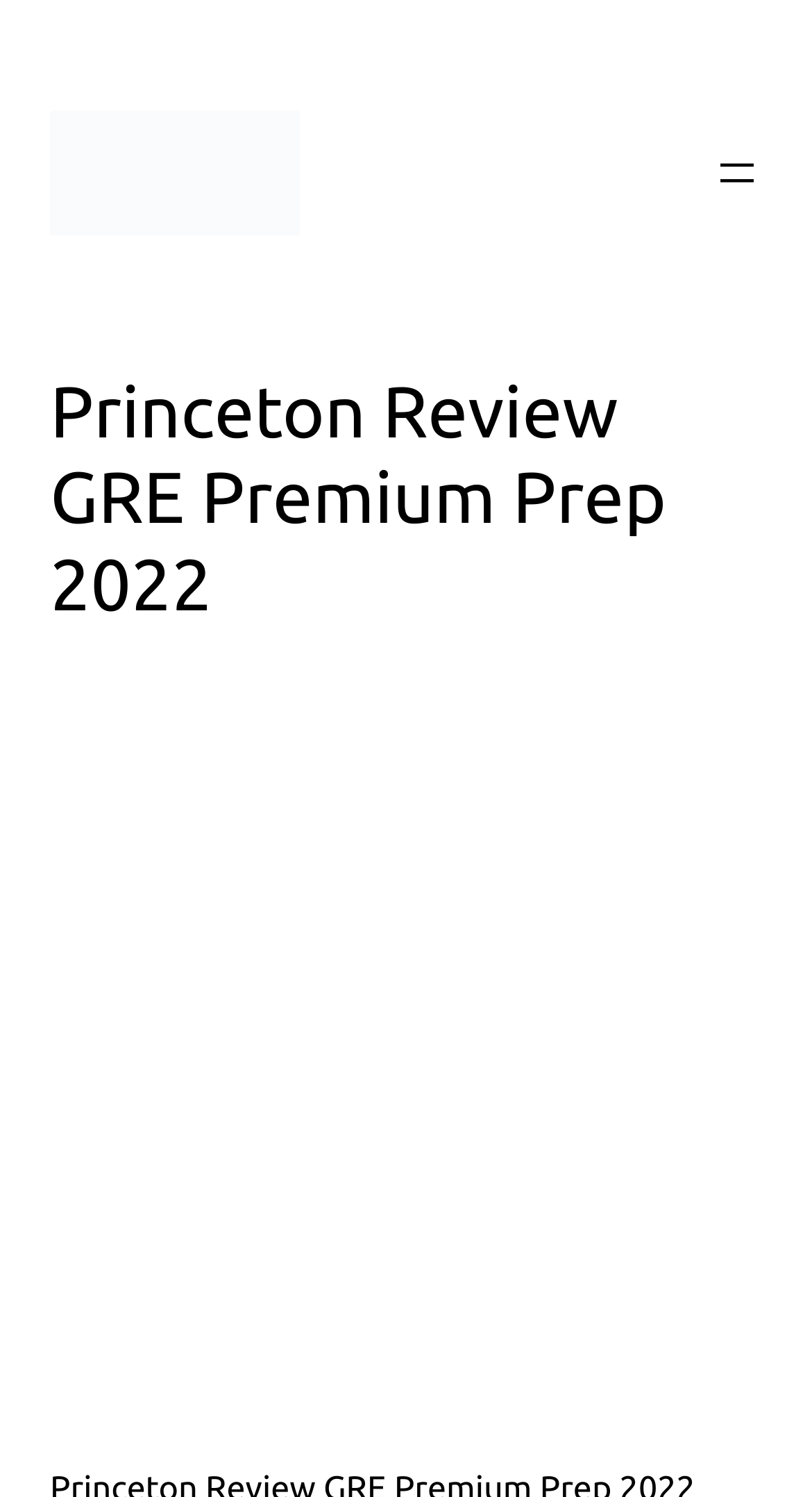Identify the bounding box coordinates for the UI element described as: "aria-label="Open menu"". The coordinates should be provided as four floats between 0 and 1: [left, top, right, bottom].

[0.877, 0.099, 0.938, 0.132]